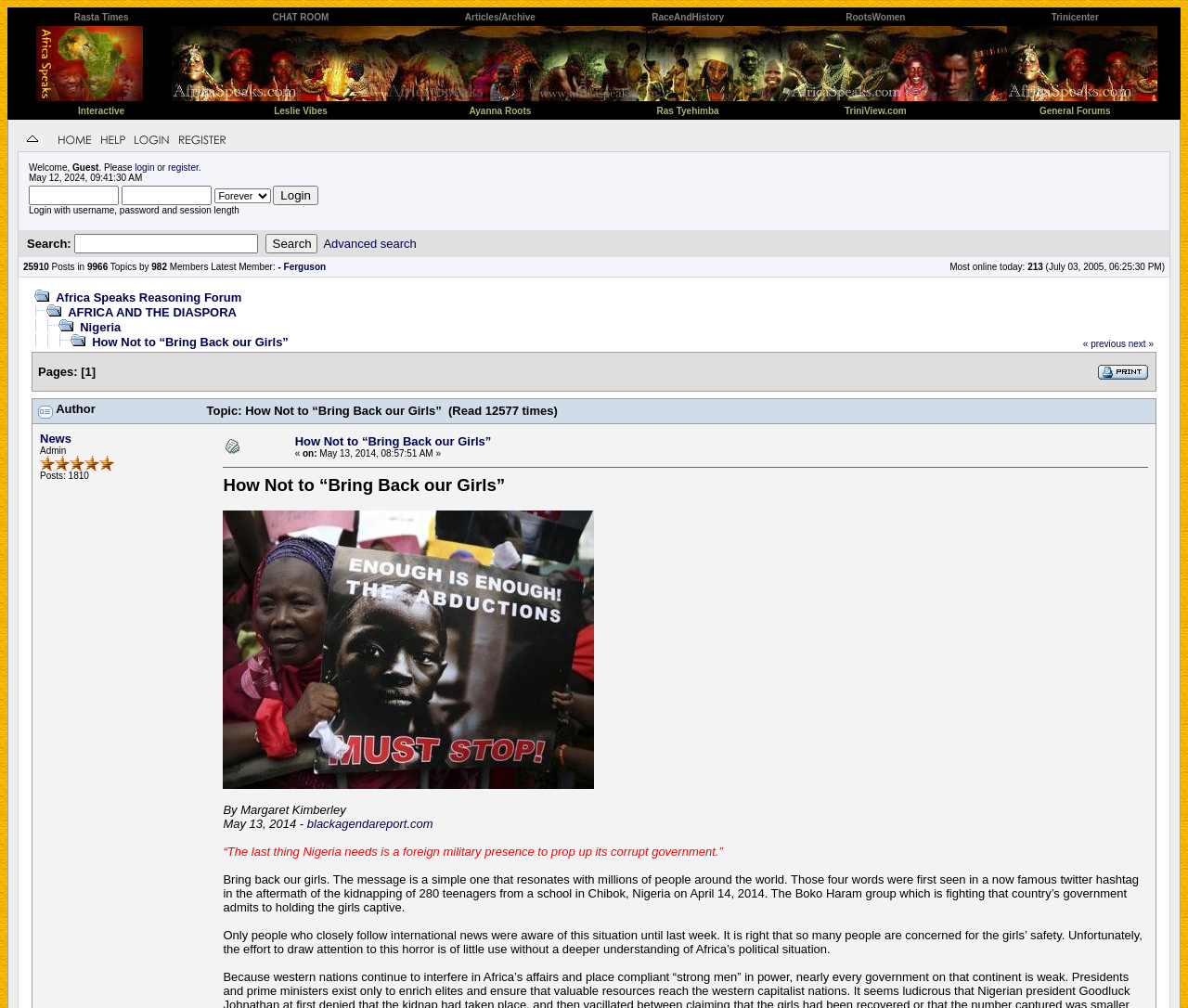From the webpage screenshot, identify the region described by CHAT ROOM. Provide the bounding box coordinates as (top-left x, top-left y, bottom-right x, bottom-right y), with each value being a floating point number between 0 and 1.

[0.229, 0.009, 0.277, 0.023]